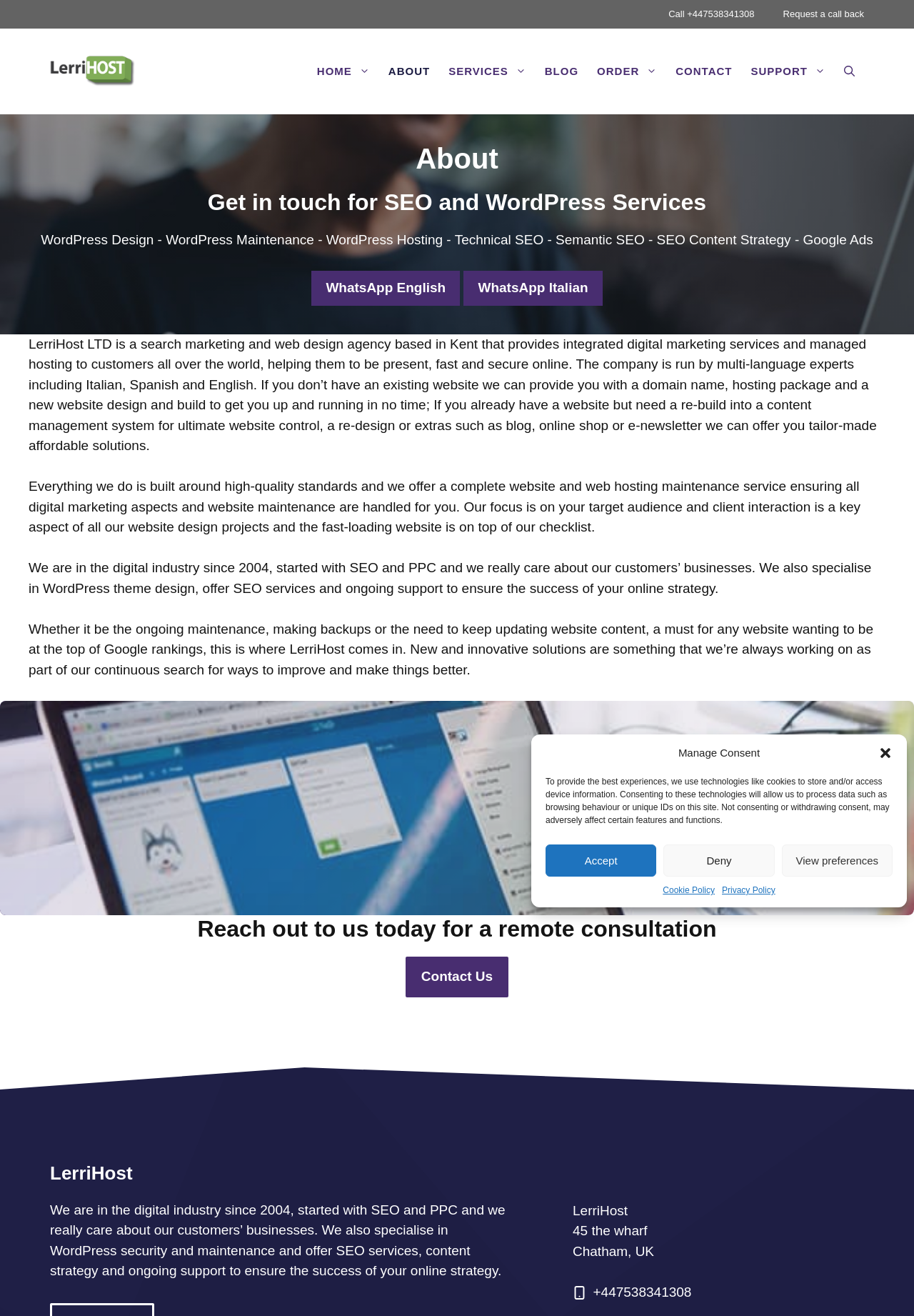Please specify the bounding box coordinates of the region to click in order to perform the following instruction: "Contact us".

[0.444, 0.727, 0.556, 0.758]